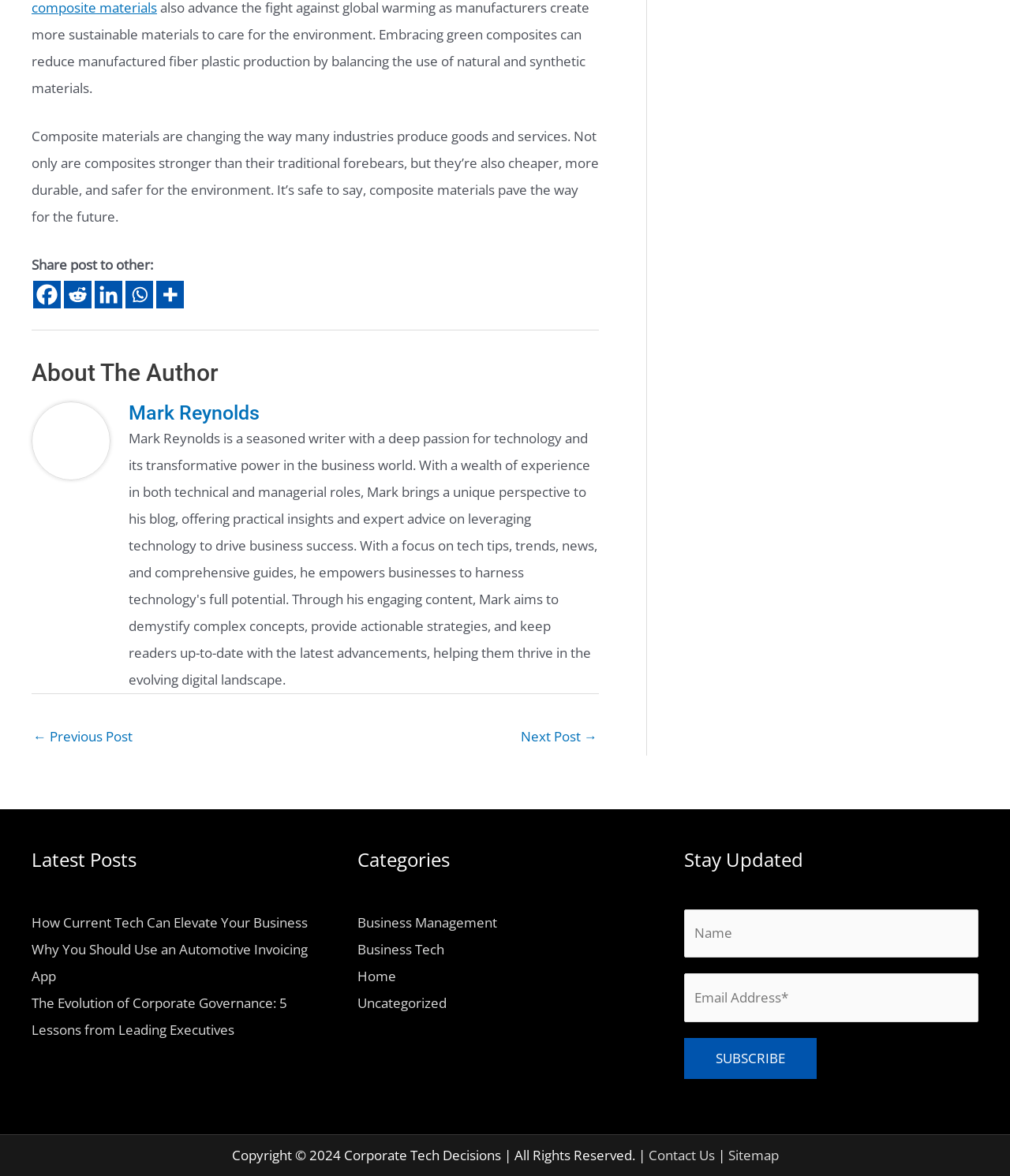Find the bounding box coordinates of the clickable area required to complete the following action: "Subscribe to the newsletter".

[0.677, 0.883, 0.808, 0.917]